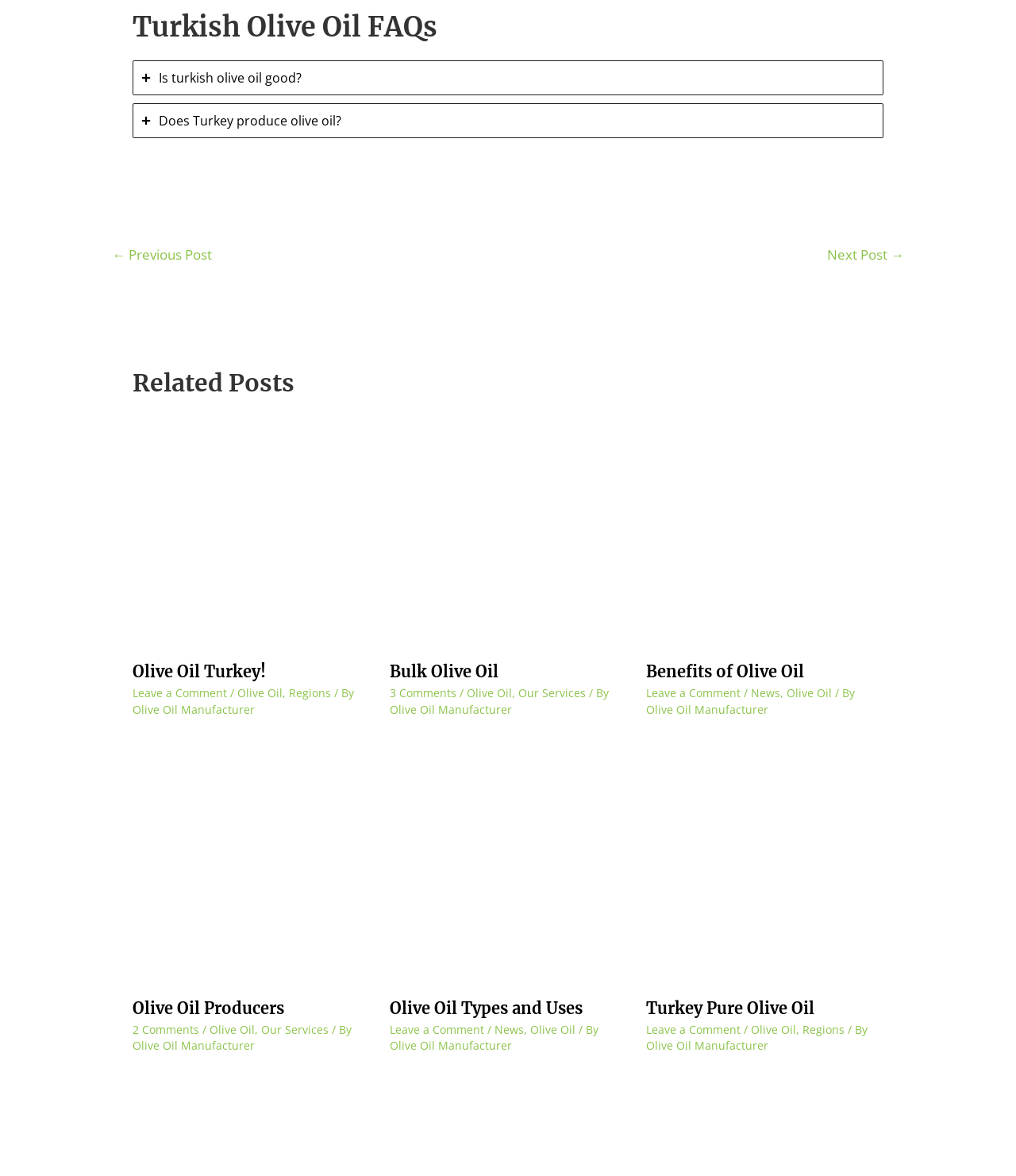Please identify the bounding box coordinates of the area that needs to be clicked to fulfill the following instruction: "Click on the 'Is turkish olive oil good?' tab."

[0.13, 0.051, 0.87, 0.081]